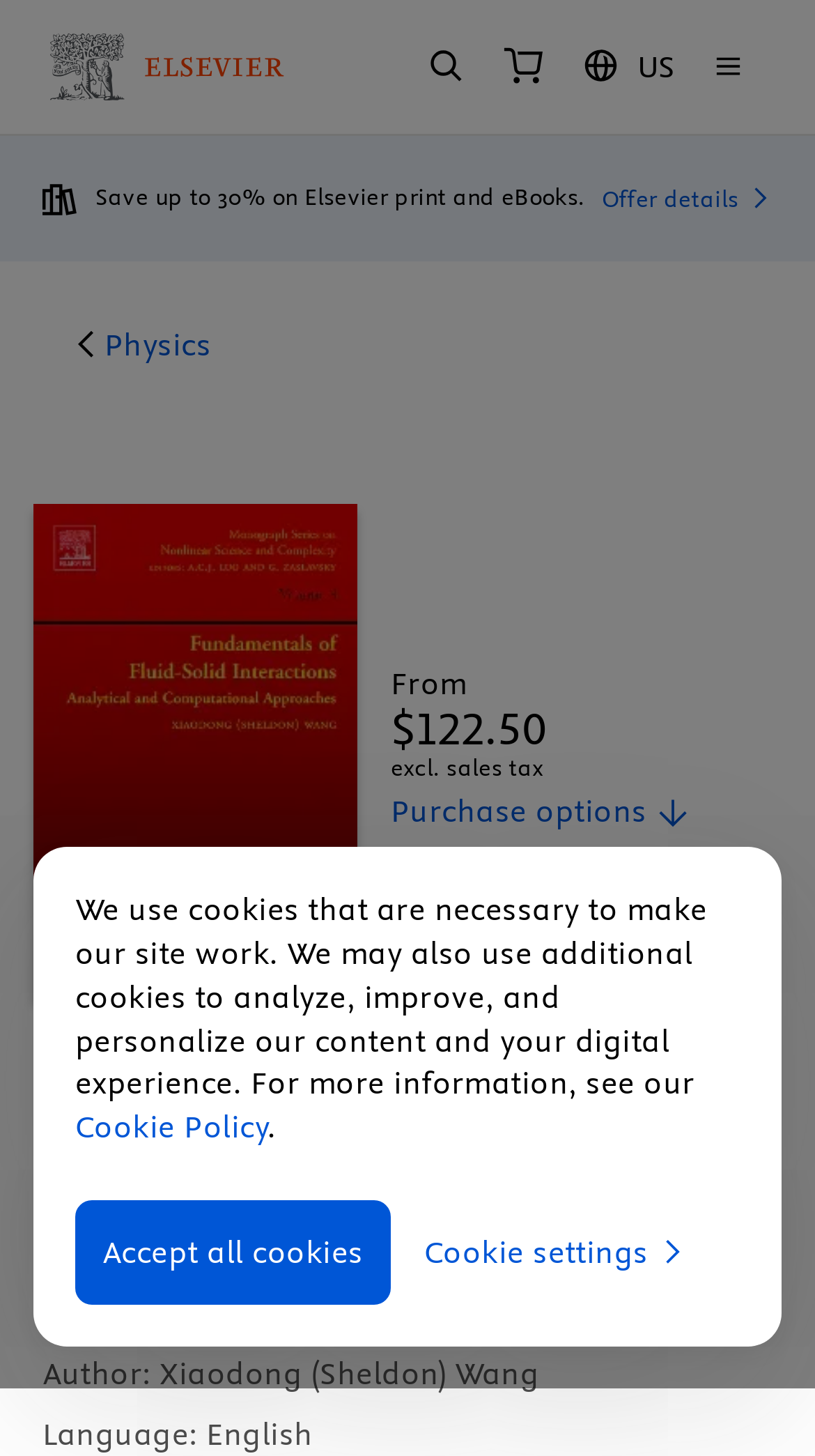Please indicate the bounding box coordinates of the element's region to be clicked to achieve the instruction: "Change country or region". Provide the coordinates as four float numbers between 0 and 1, i.e., [left, top, right, bottom].

[0.692, 0.02, 0.849, 0.072]